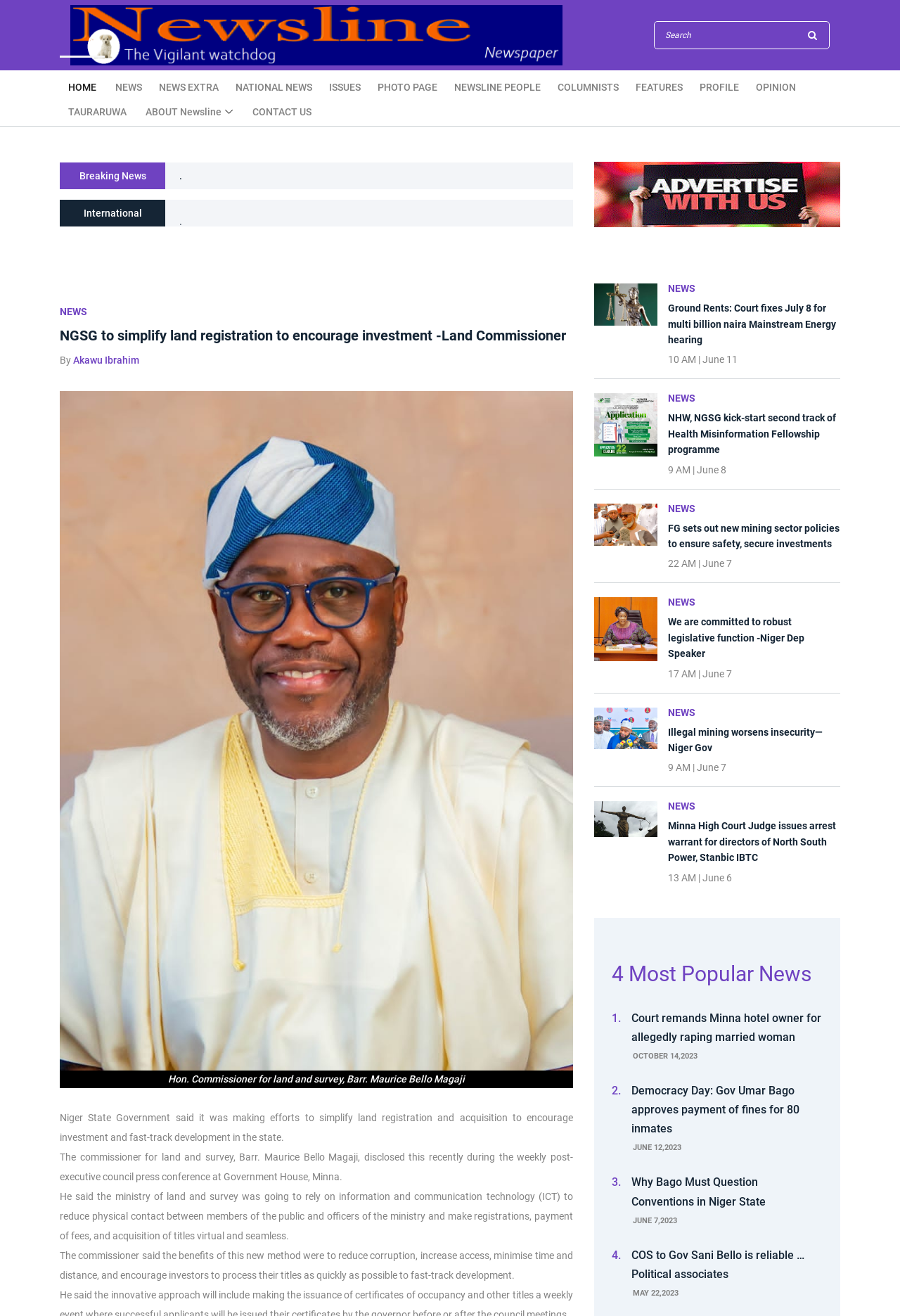Please identify the bounding box coordinates of the clickable area that will fulfill the following instruction: "Check news about NHW, NGSG kick-start second track of Health Misinformation Fellowship programme". The coordinates should be in the format of four float numbers between 0 and 1, i.e., [left, top, right, bottom].

[0.742, 0.312, 0.934, 0.348]